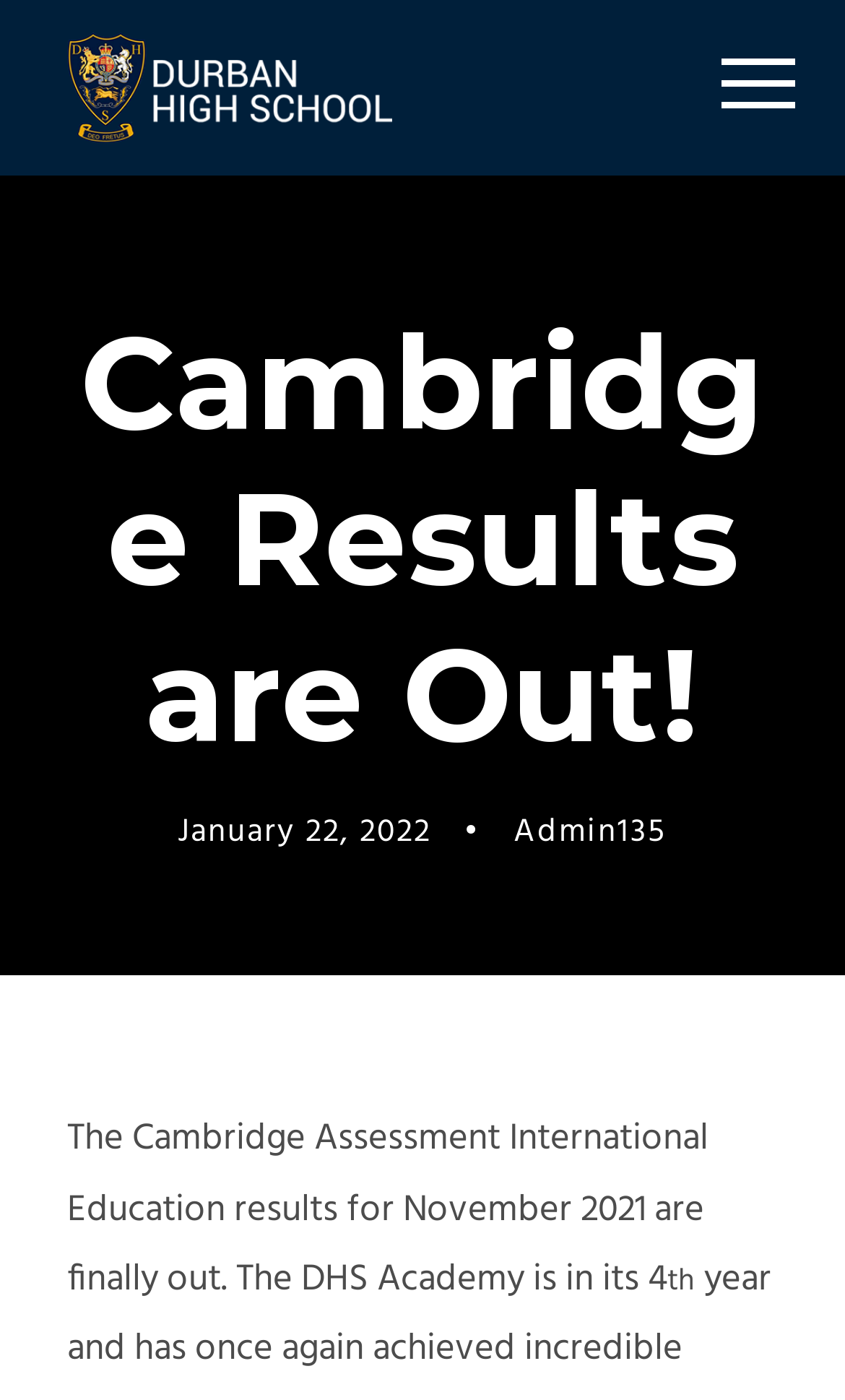Refer to the element description January 22, 2022 and identify the corresponding bounding box in the screenshot. Format the coordinates as (top-left x, top-left y, bottom-right x, bottom-right y) with values in the range of 0 to 1.

[0.21, 0.576, 0.51, 0.613]